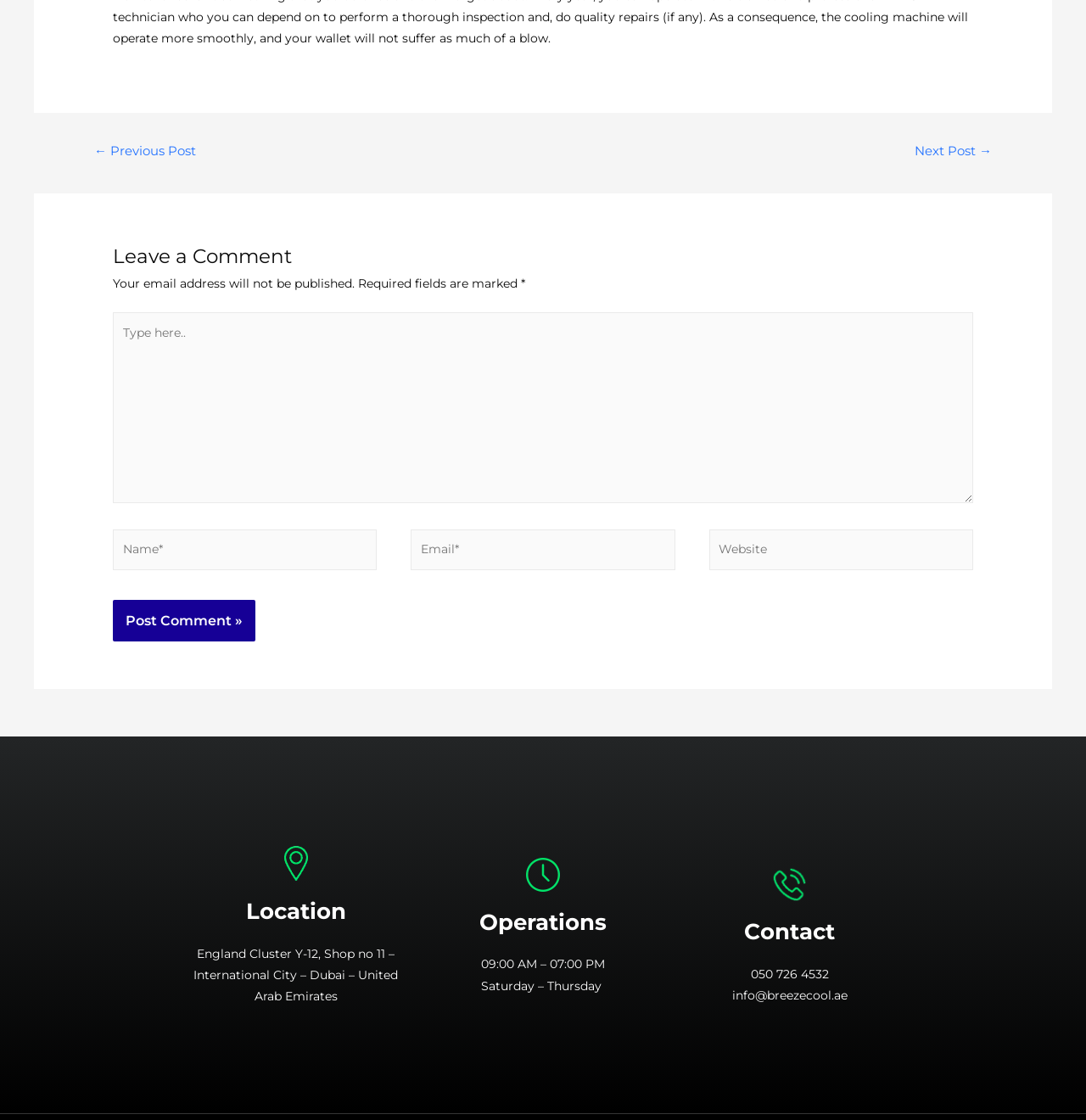Please give the bounding box coordinates of the area that should be clicked to fulfill the following instruction: "Click the '050 726 4532' phone number link". The coordinates should be in the format of four float numbers from 0 to 1, i.e., [left, top, right, bottom].

[0.691, 0.863, 0.763, 0.876]